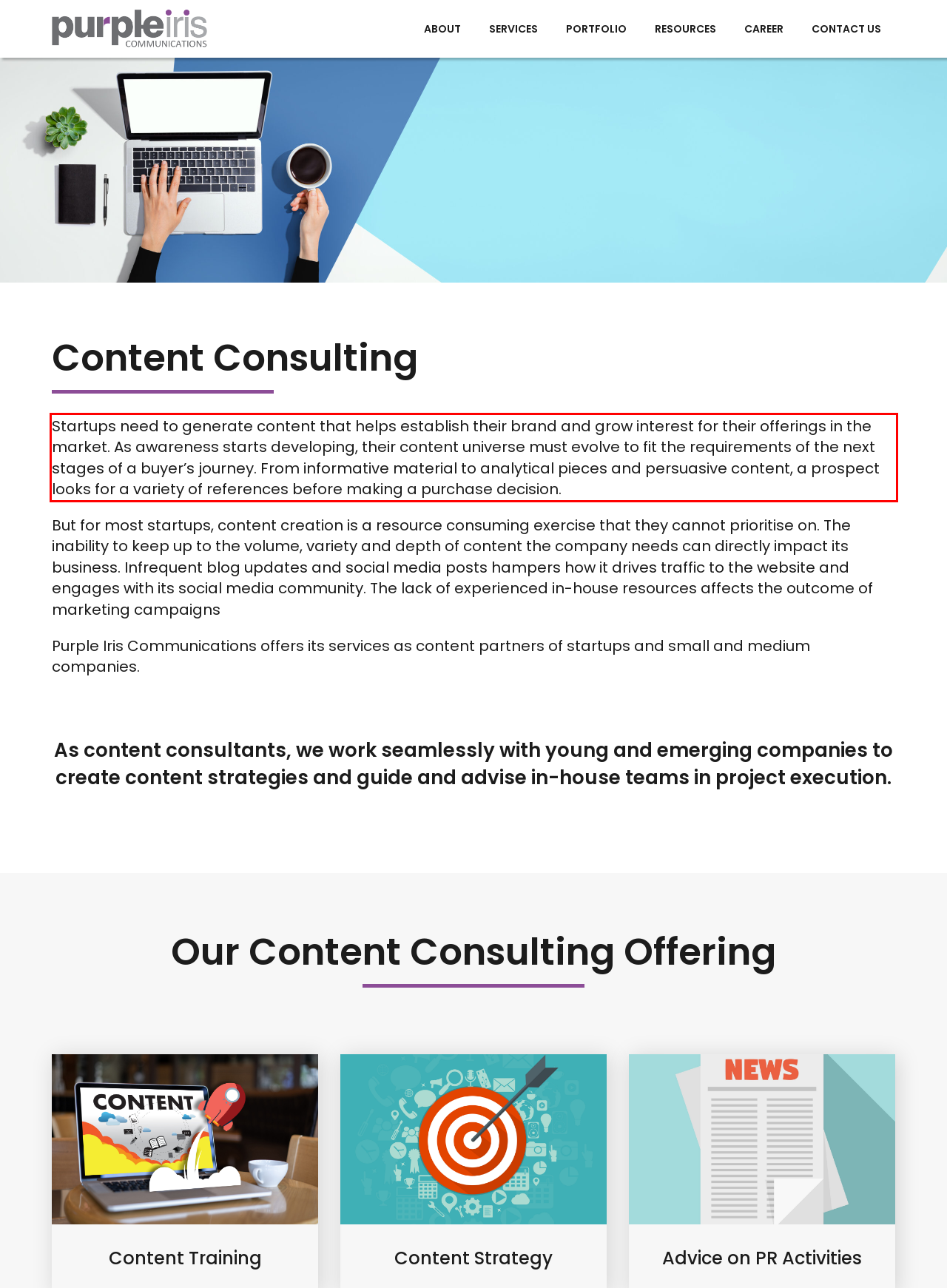Given a screenshot of a webpage, identify the red bounding box and perform OCR to recognize the text within that box.

Startups need to generate content that helps establish their brand and grow interest for their offerings in the market. As awareness starts developing, their content universe must evolve to fit the requirements of the next stages of a buyer’s journey. From informative material to analytical pieces and persuasive content, a prospect looks for a variety of references before making a purchase decision.